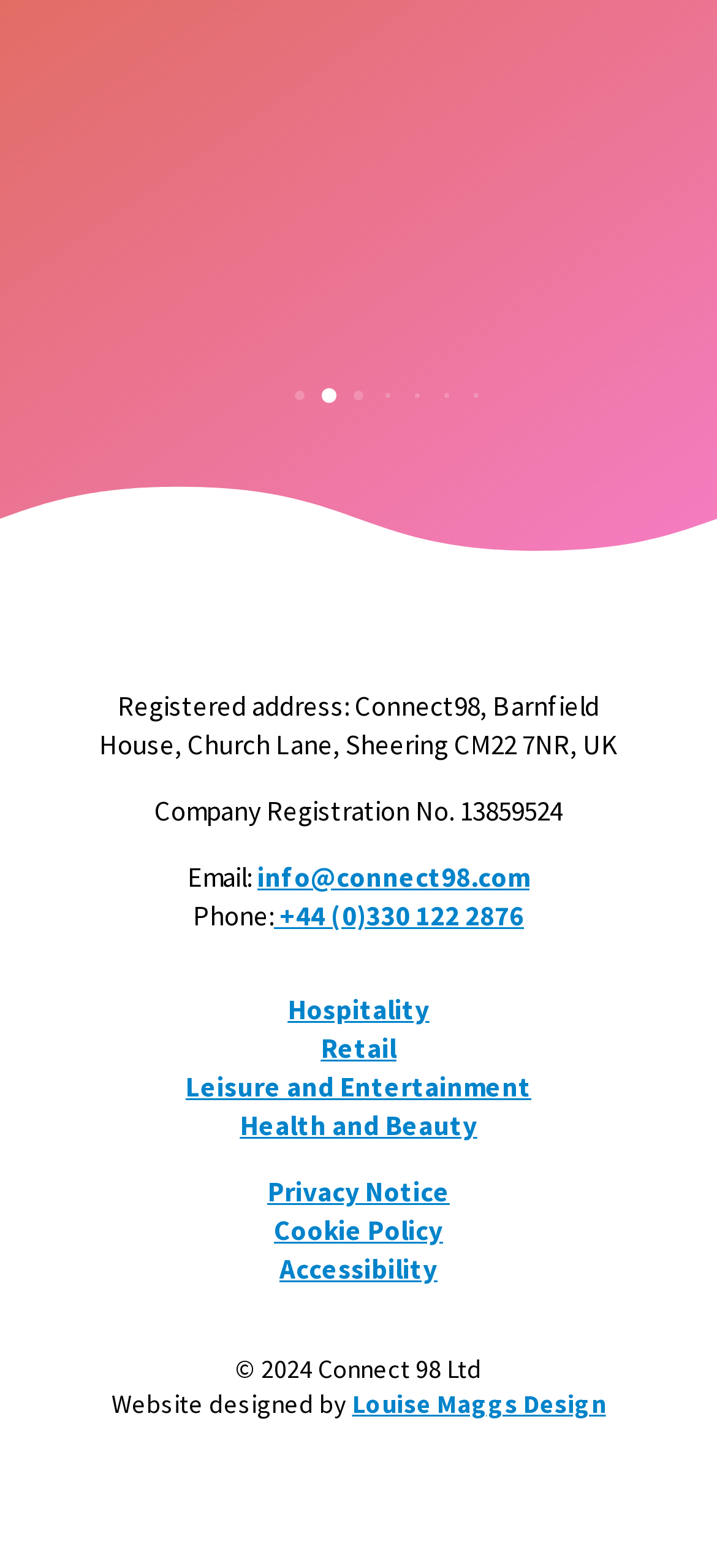What is the email address?
Respond with a short answer, either a single word or a phrase, based on the image.

info@connect98.com